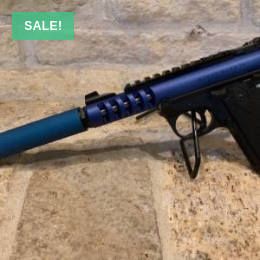Answer the question in one word or a short phrase:
Is the rifle set against a plain backdrop?

No